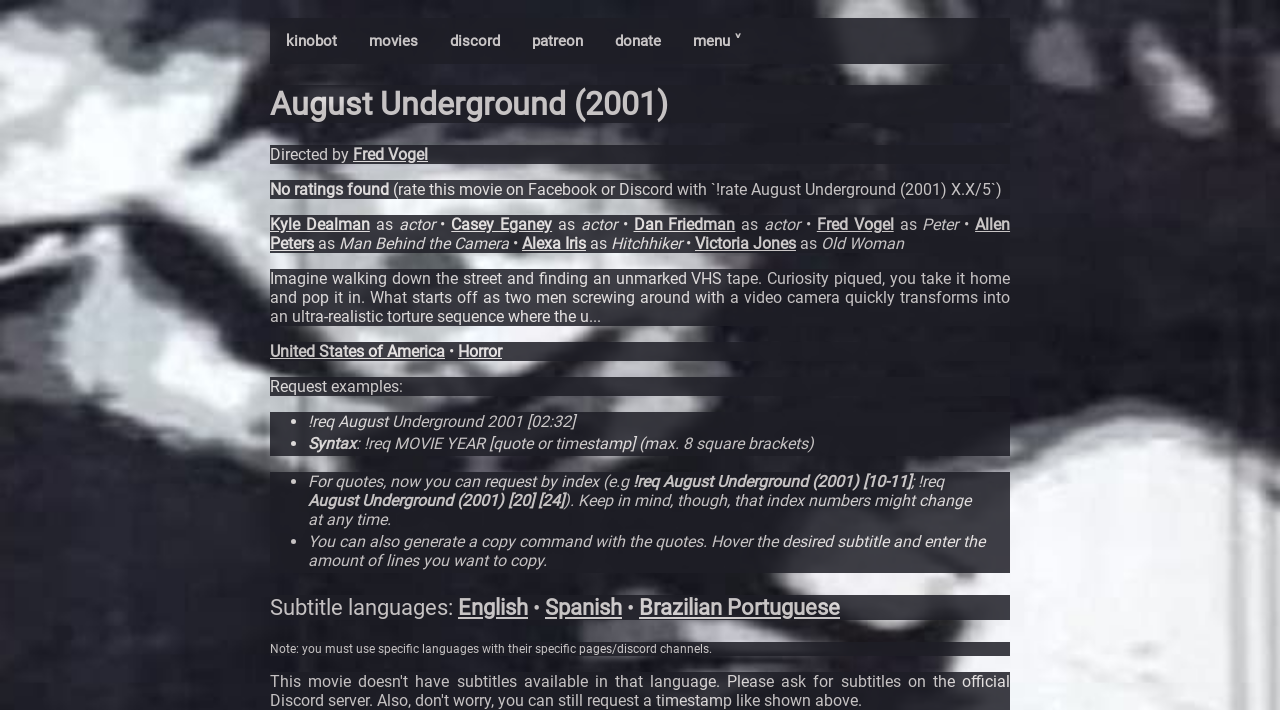Locate the bounding box coordinates of the clickable area needed to fulfill the instruction: "Rate this movie on Facebook or Discord".

[0.304, 0.253, 0.783, 0.28]